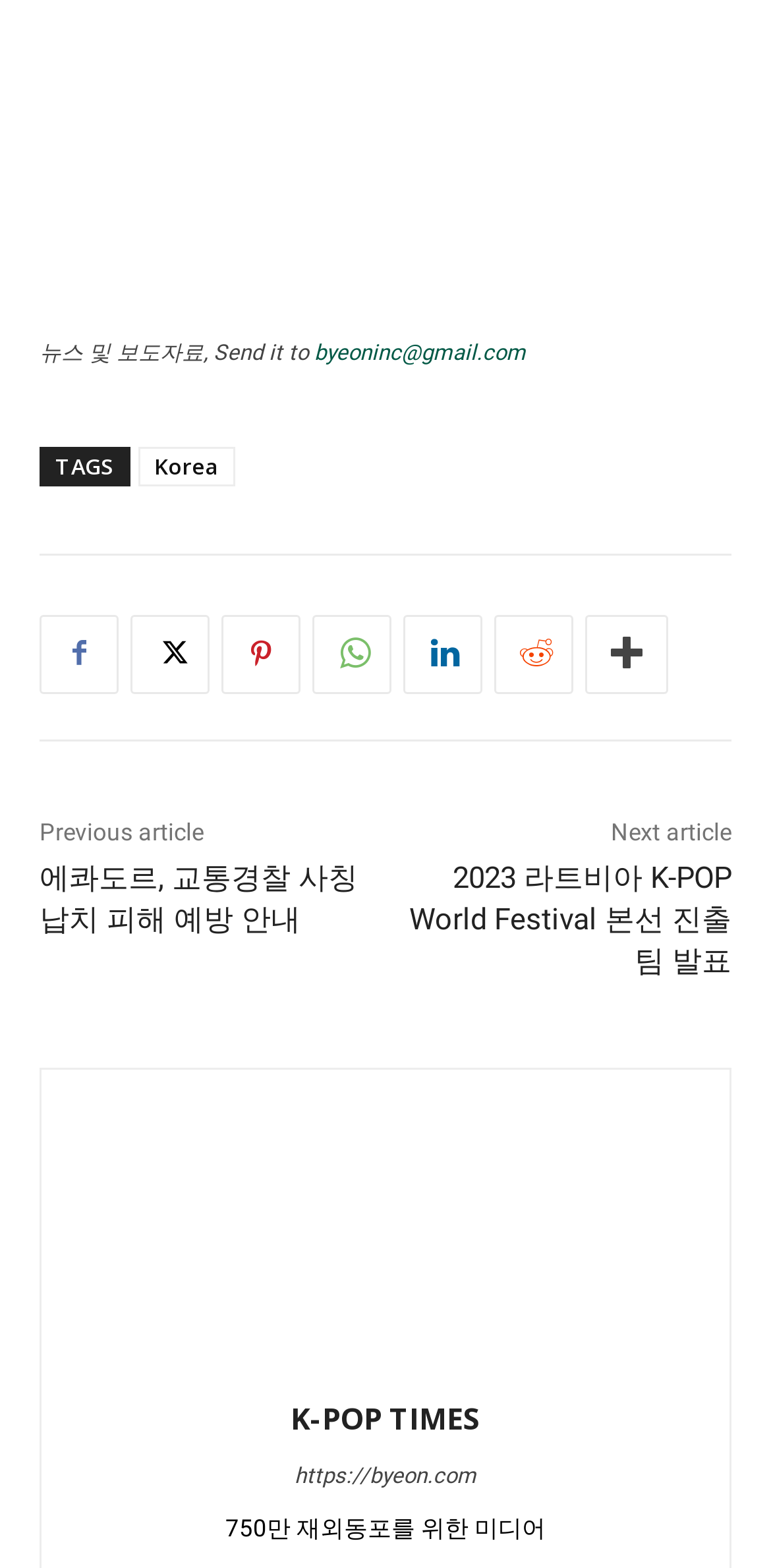Answer the following inquiry with a single word or phrase:
How many social media links are available?

7